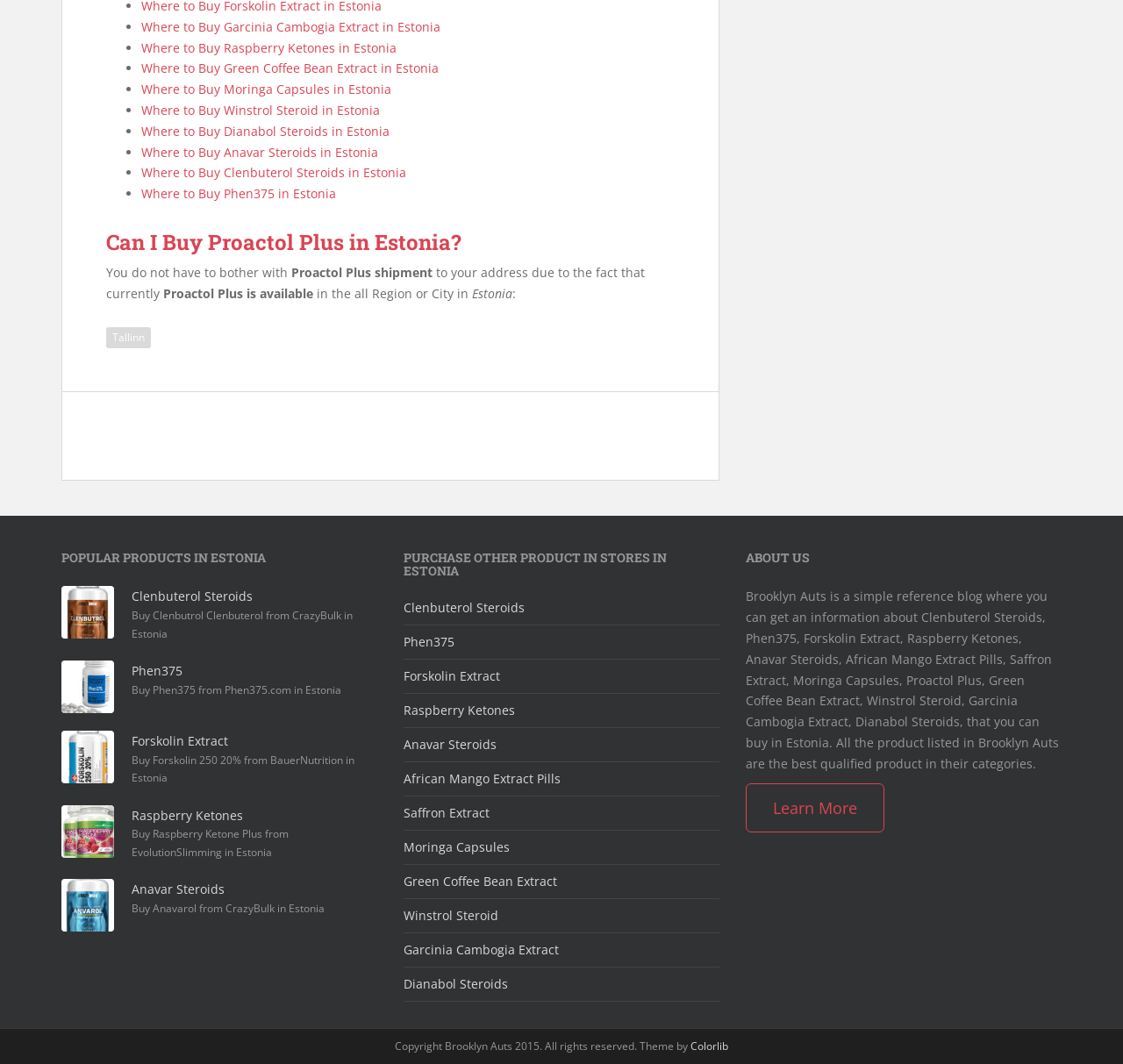Please predict the bounding box coordinates of the element's region where a click is necessary to complete the following instruction: "Click on 'Tallinn'". The coordinates should be represented by four float numbers between 0 and 1, i.e., [left, top, right, bottom].

[0.095, 0.307, 0.134, 0.327]